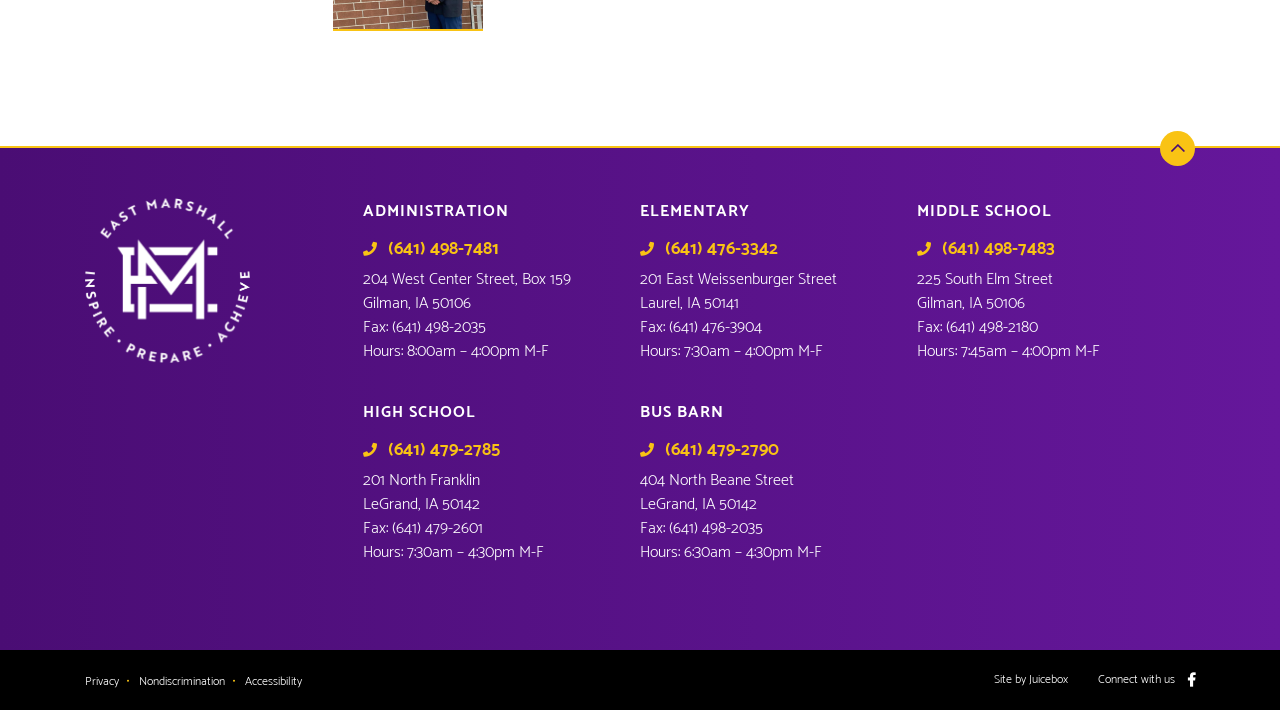Identify the bounding box of the HTML element described as: "alt="Image"".

[0.066, 0.279, 0.195, 0.512]